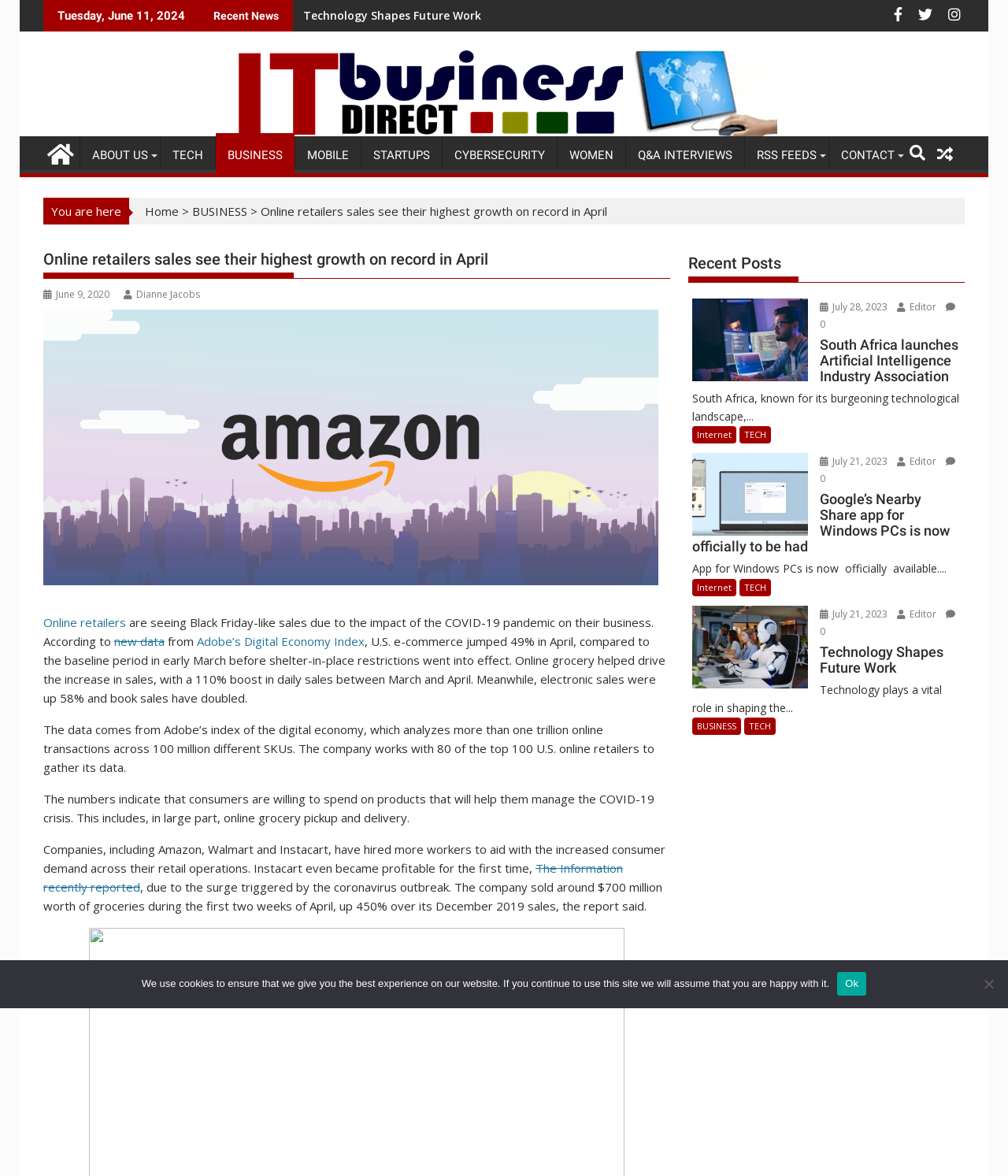What is the name of the industry association launched in South Africa?
Look at the image and answer with only one word or phrase.

Artificial Intelligence Industry Association